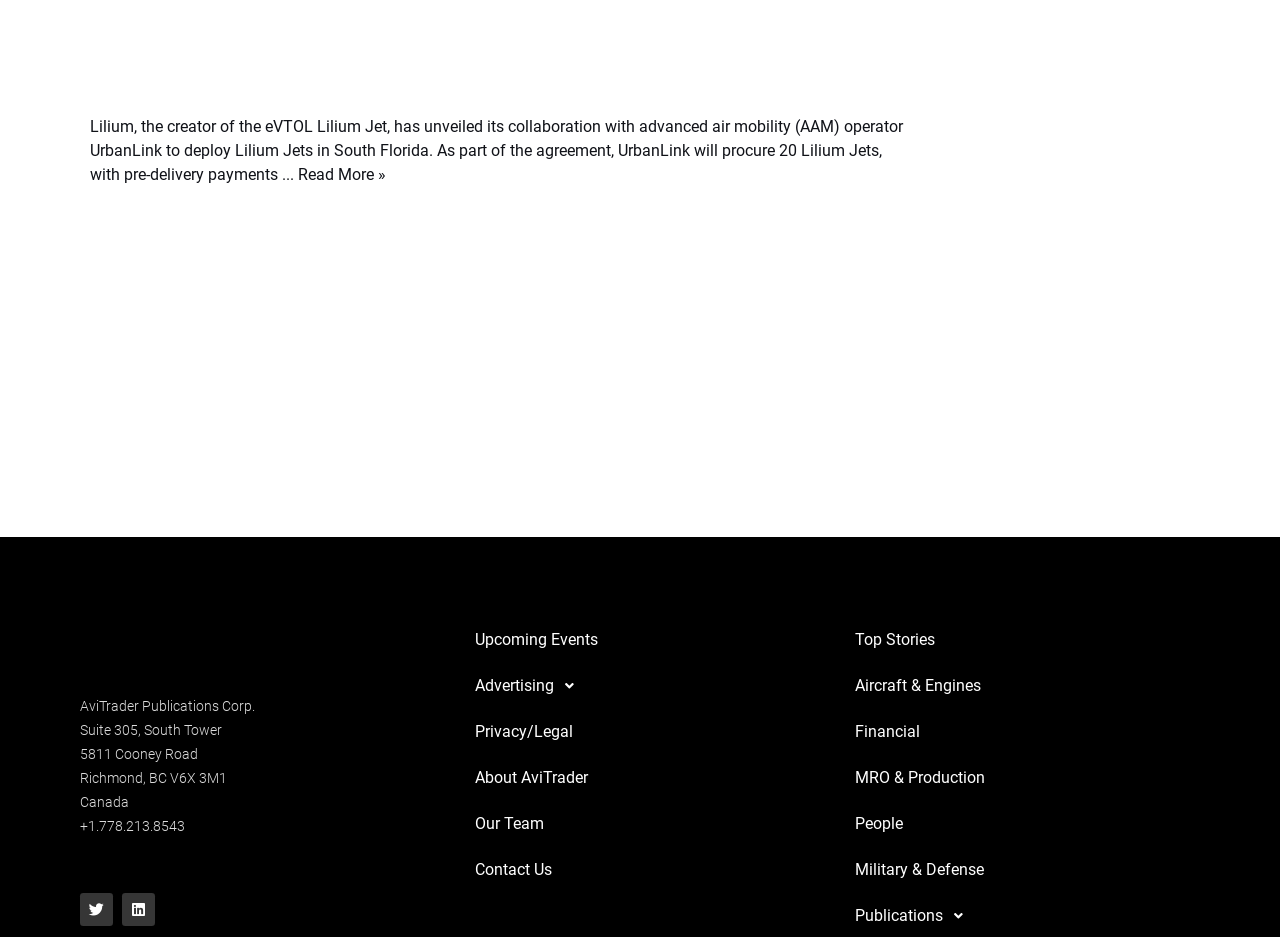Use a single word or phrase to answer the question: 
What is the phone number of AviTrader Publications Corp.?

+1.778.213.8543